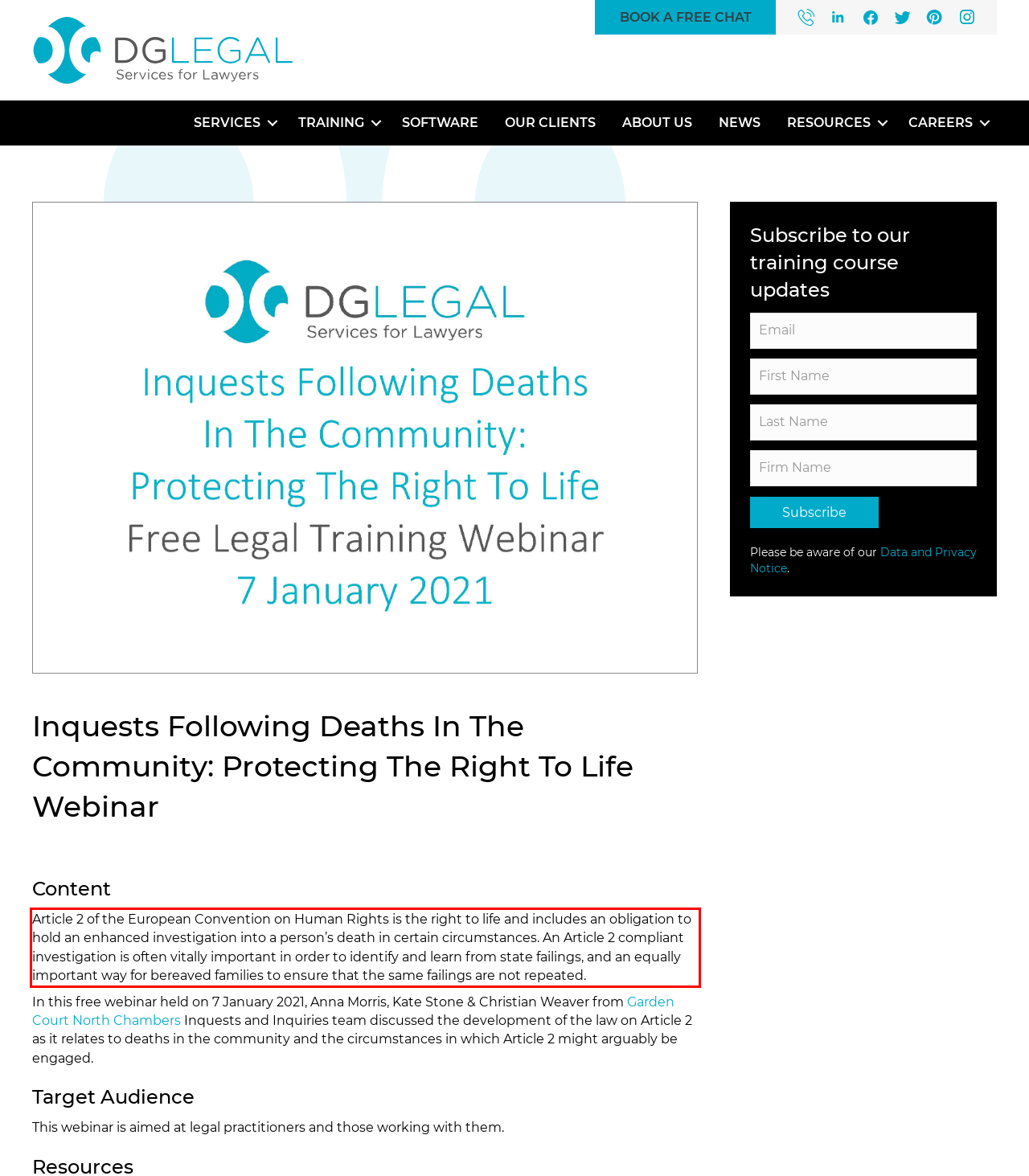Within the screenshot of the webpage, locate the red bounding box and use OCR to identify and provide the text content inside it.

Article 2 of the European Convention on Human Rights is the right to life and includes an obligation to hold an enhanced investigation into a person’s death in certain circumstances. An Article 2 compliant investigation is often vitally important in order to identify and learn from state failings, and an equally important way for bereaved families to ensure that the same failings are not repeated.